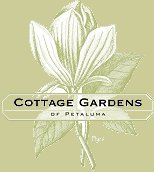What is the name of the garden center or floral business?
Using the image as a reference, answer the question with a short word or phrase.

Cottage Gardens of Petaluma